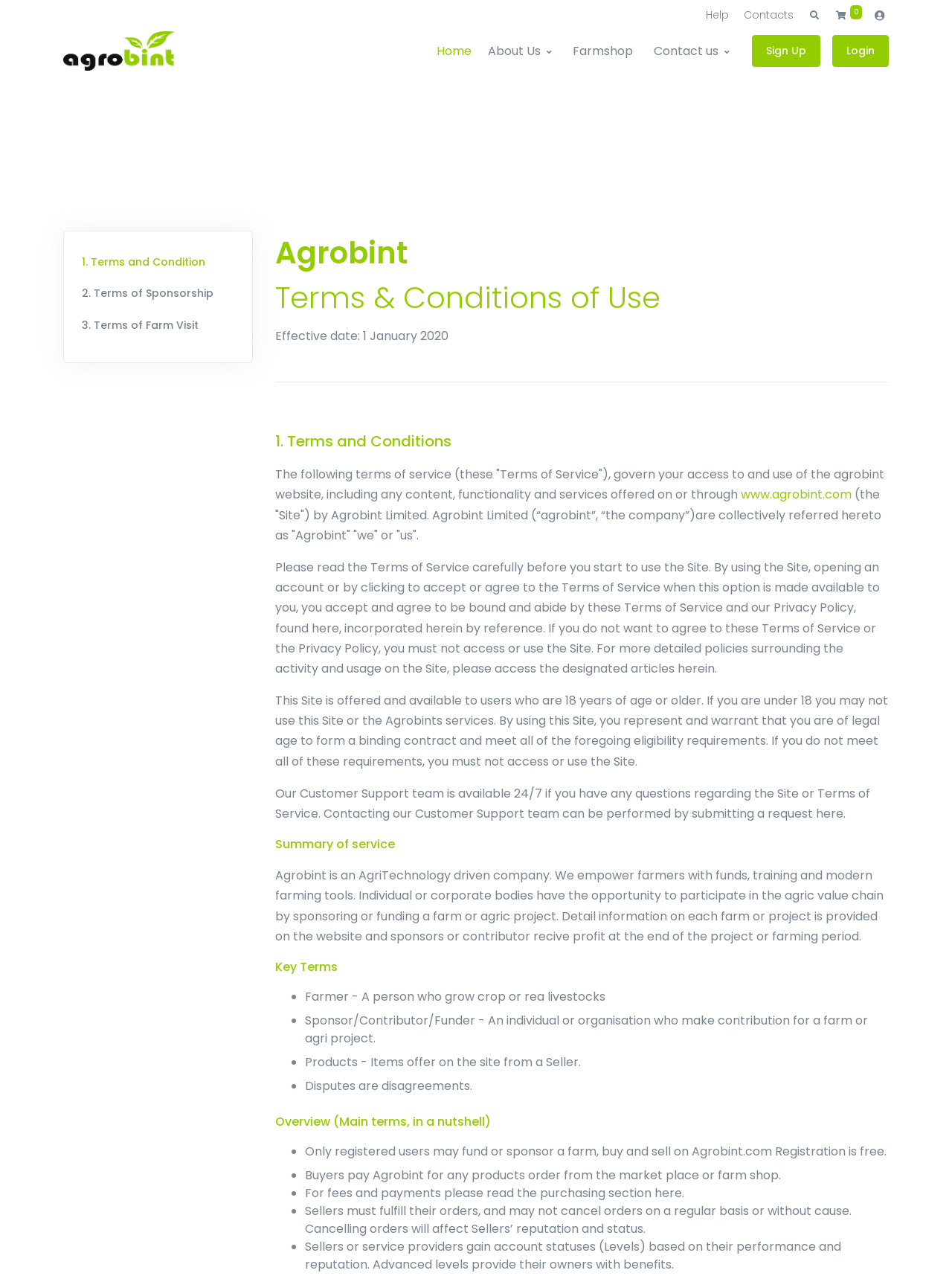Indicate the bounding box coordinates of the element that needs to be clicked to satisfy the following instruction: "Contact the company". The coordinates should be four float numbers between 0 and 1, i.e., [left, top, right, bottom].

[0.676, 0.019, 0.777, 0.061]